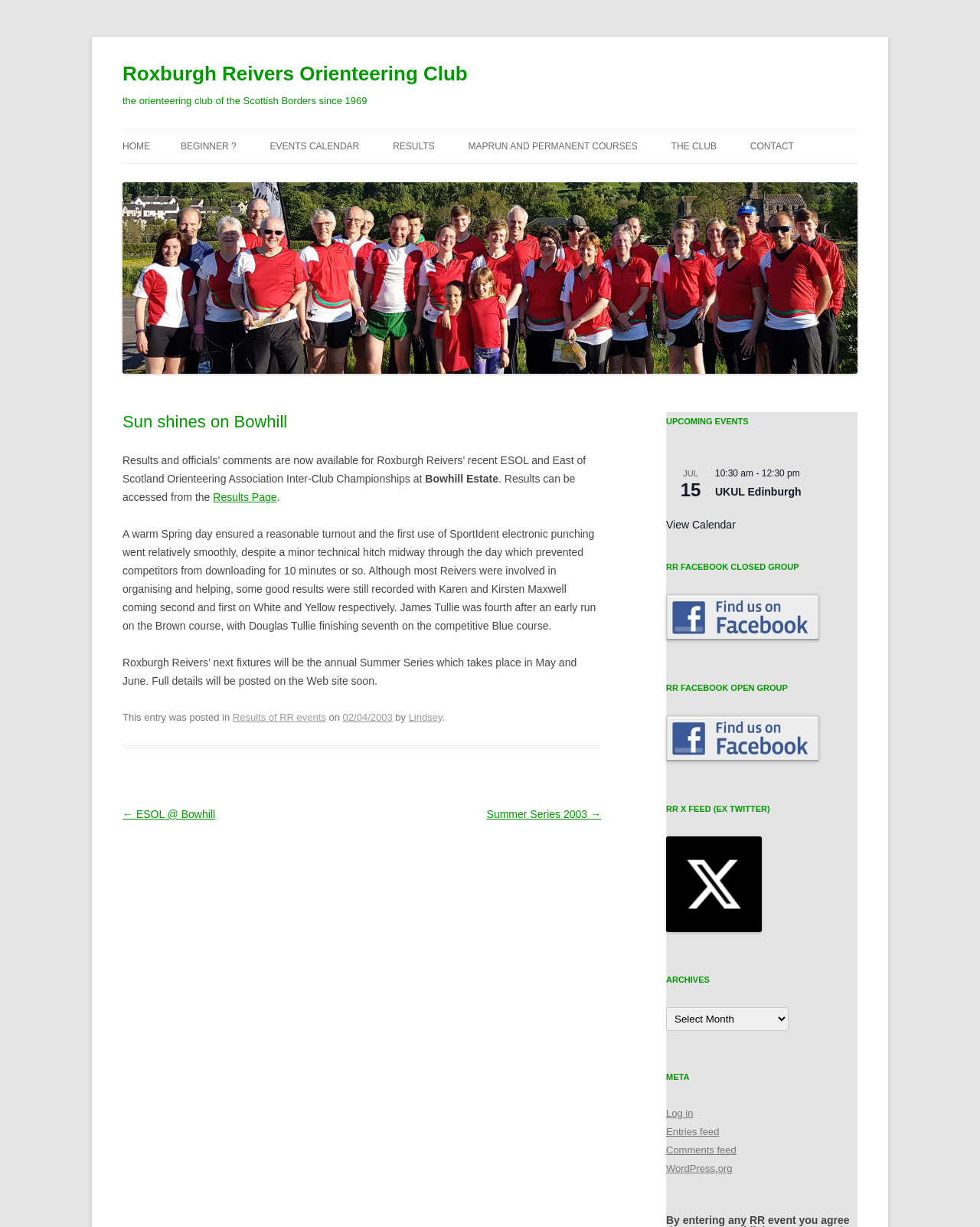Locate the bounding box coordinates of the clickable area needed to fulfill the instruction: "Read about Roxburgh Reivers Orienteering Club".

[0.125, 0.045, 0.477, 0.075]